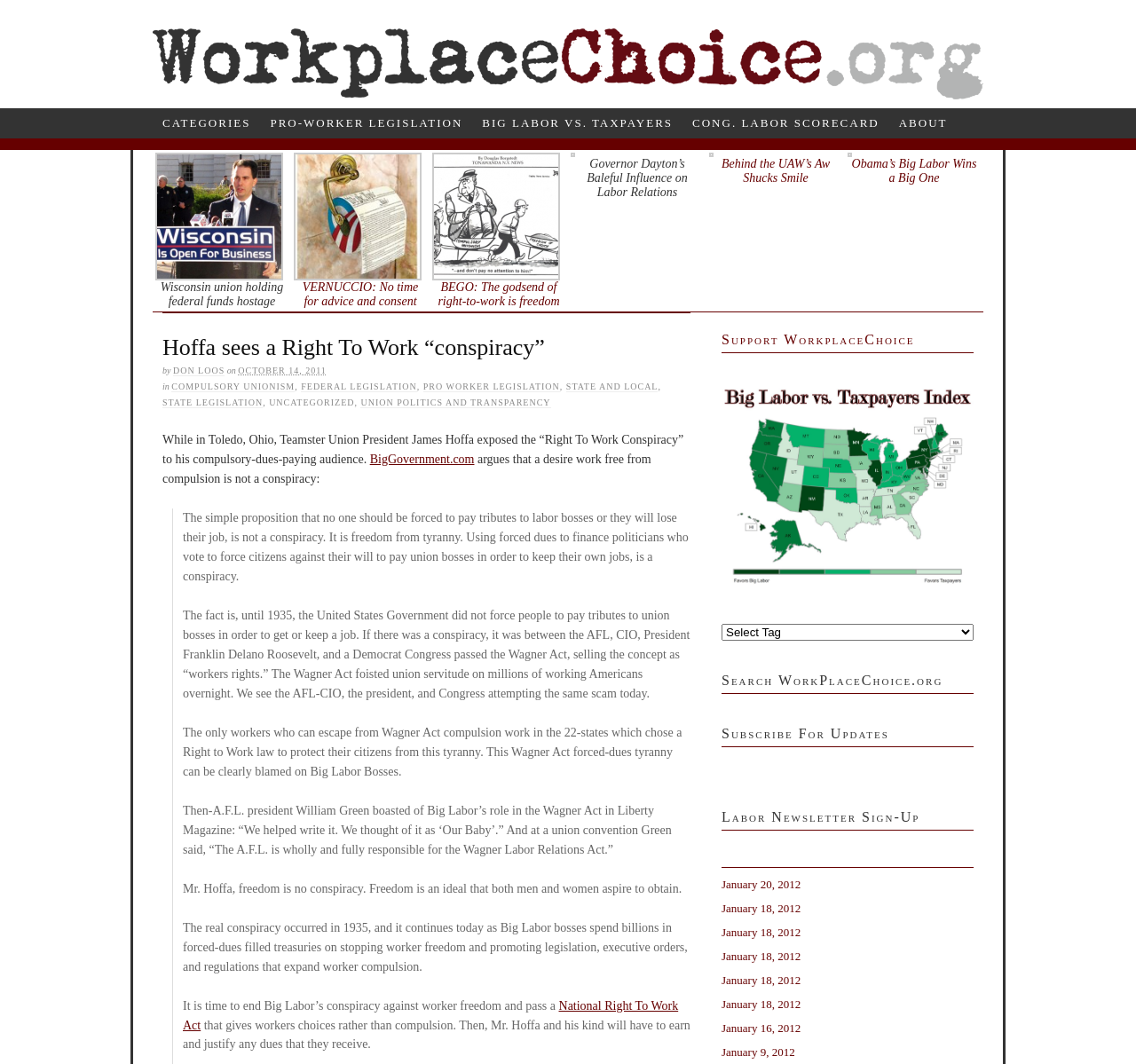Who is the author of the article?
We need a detailed and exhaustive answer to the question. Please elaborate.

The author of the article is mentioned in the text 'by DON LOOS' which appears below the heading 'Hoffa sees a Right To Work “conspiracy”'.